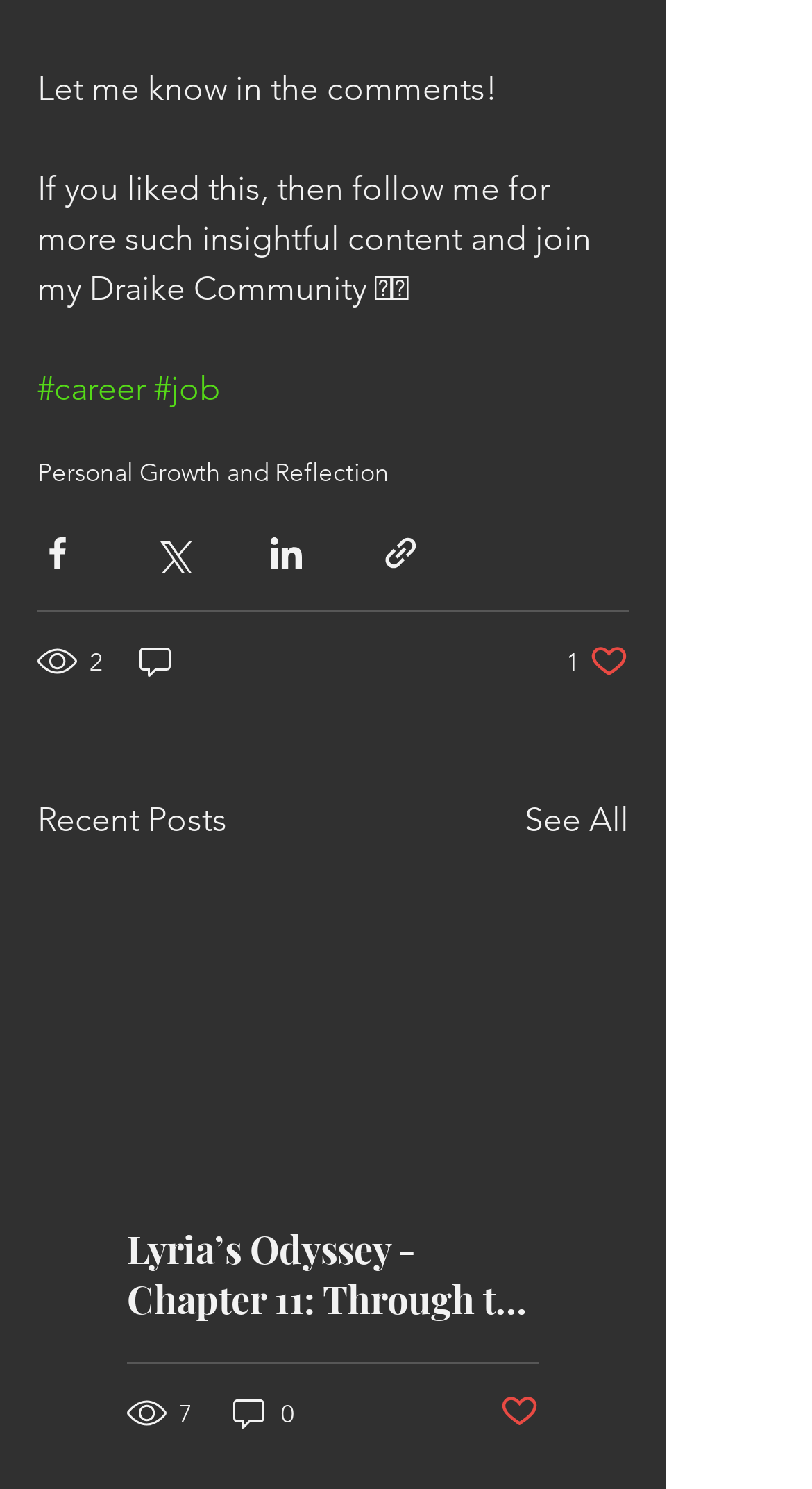Please specify the bounding box coordinates of the clickable region necessary for completing the following instruction: "Follow the link to career". The coordinates must consist of four float numbers between 0 and 1, i.e., [left, top, right, bottom].

[0.046, 0.248, 0.179, 0.275]